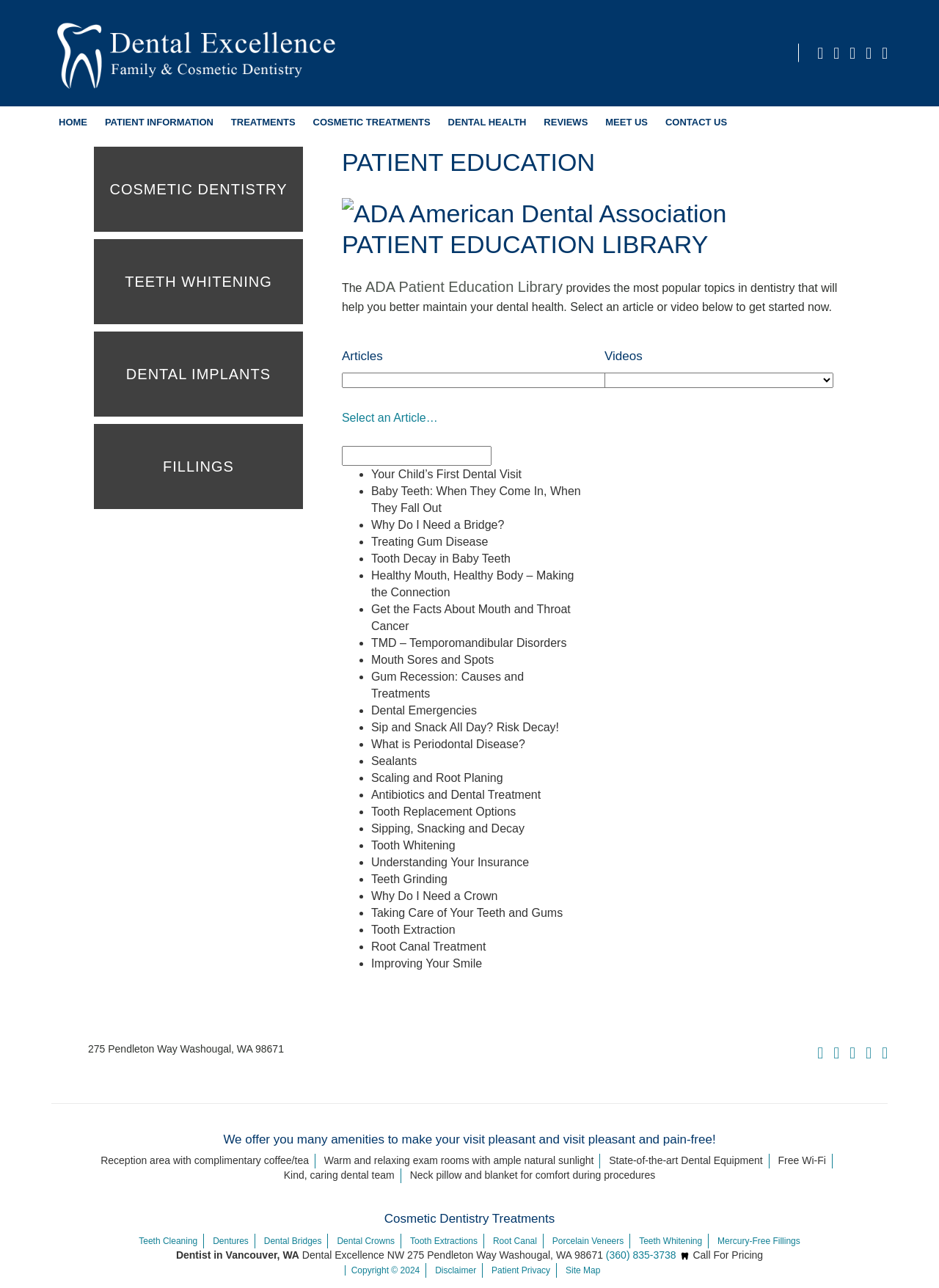Based on the element description Copyright © document.write(new Date().getFullYear())2024, identify the bounding box coordinates for the UI element. The coordinates should be in the format (top-left x, top-left y, bottom-right x, bottom-right y) and within the 0 to 1 range.

[0.374, 0.982, 0.447, 0.99]